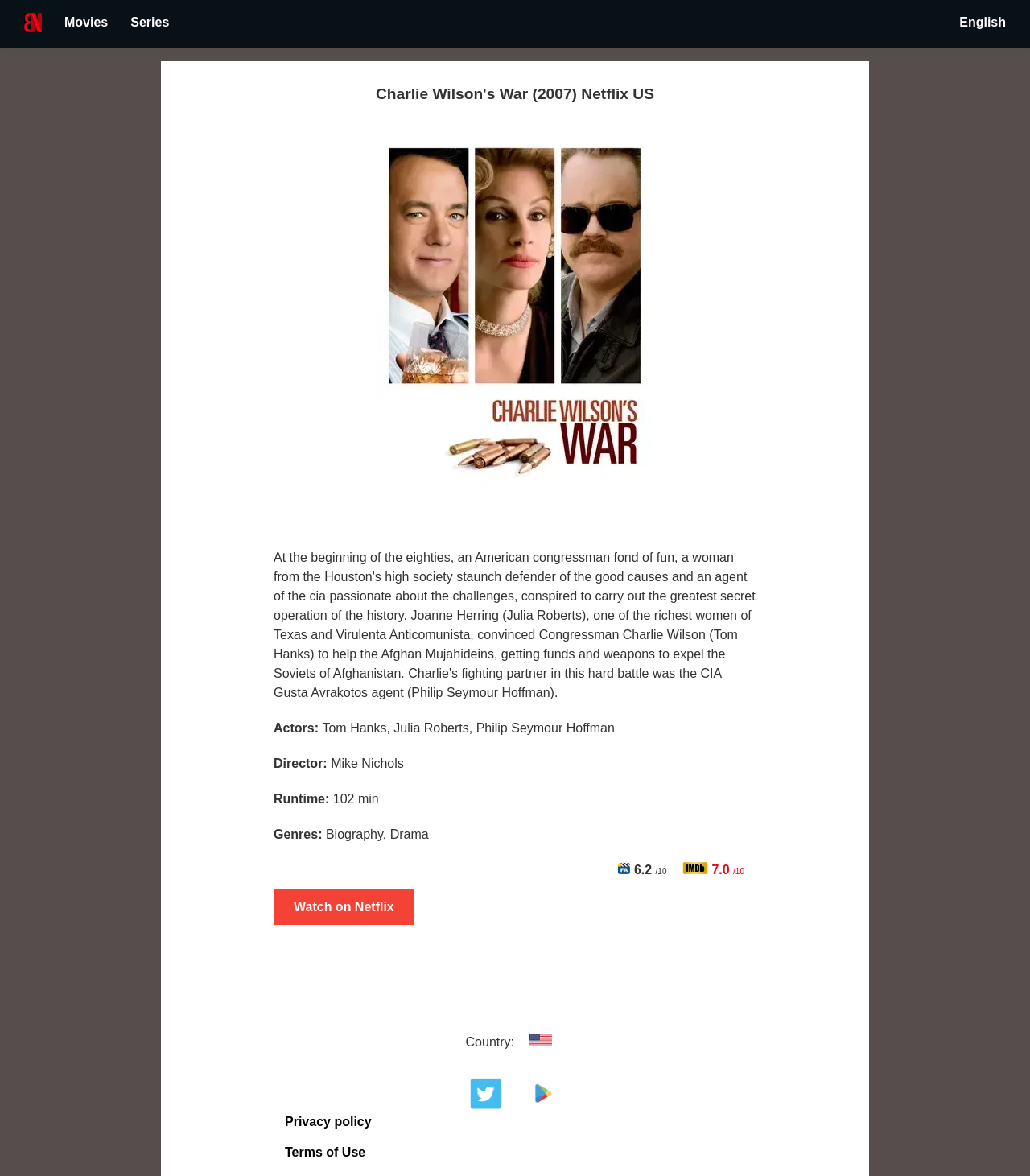What is the runtime of the movie?
Please give a detailed and elaborate explanation in response to the question.

I found the answer by looking at the 'Runtime:' section, which lists the runtime as '102 min'.